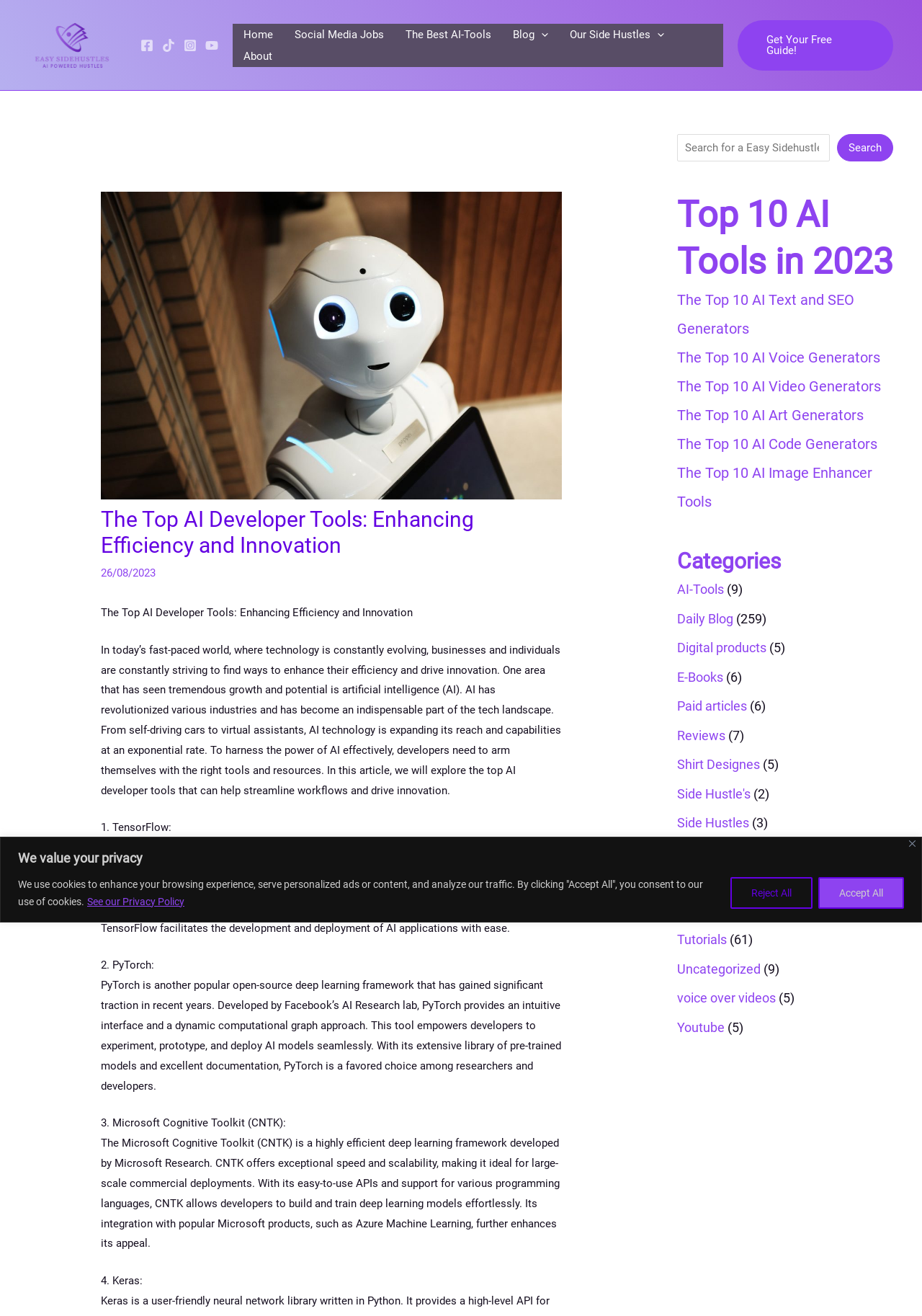Please respond in a single word or phrase: 
How many categories are listed?

10